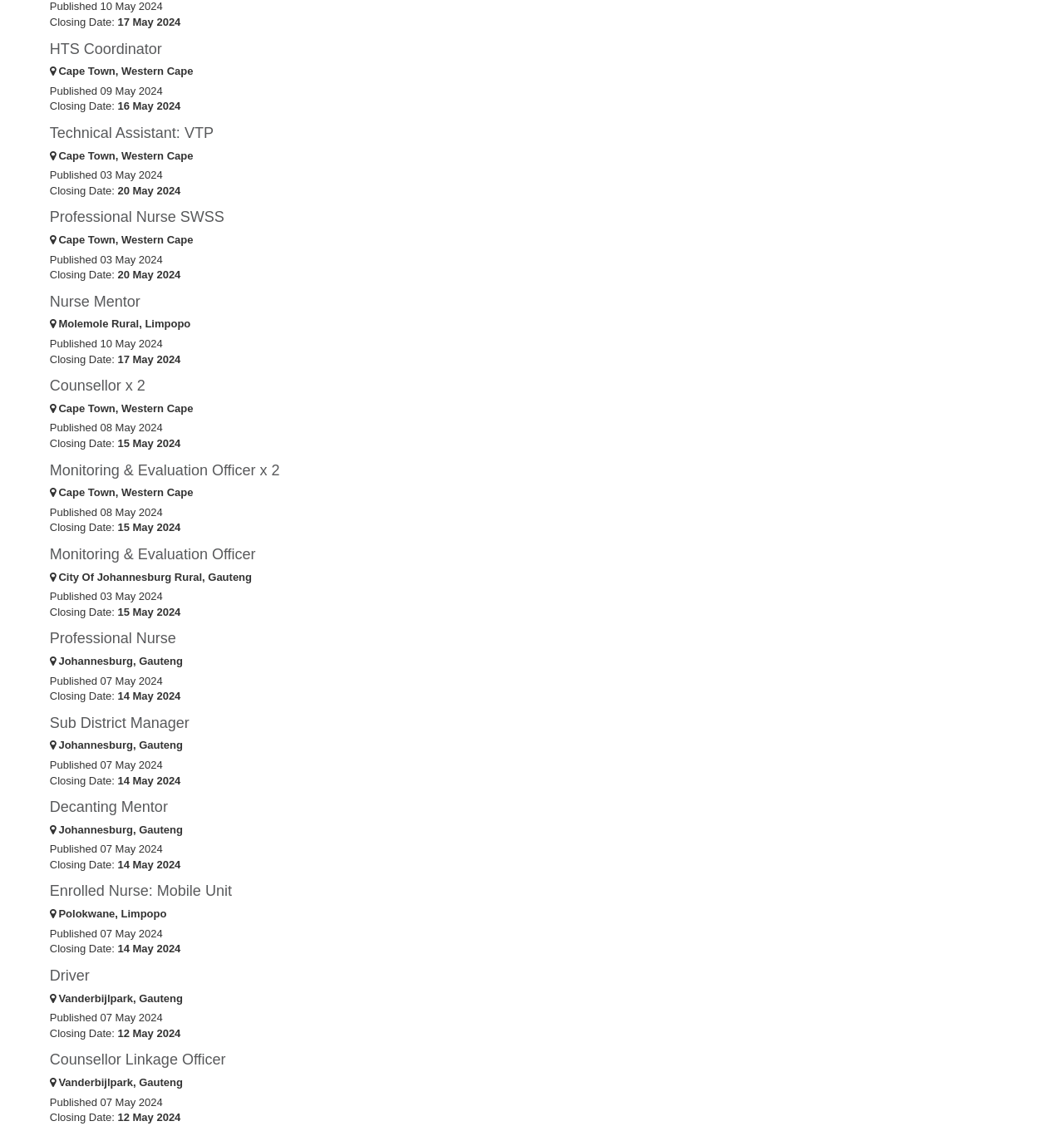Where is the 'Professional Nurse SWSS' job located?
Based on the screenshot, respond with a single word or phrase.

Cape Town, Western Cape